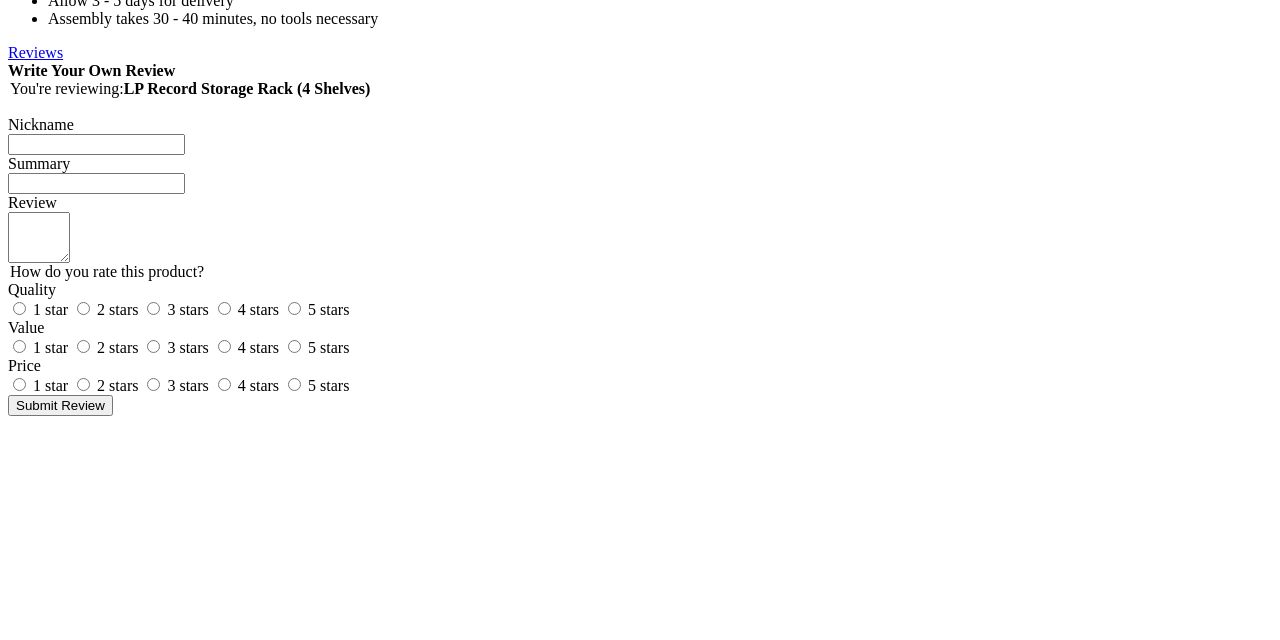Provide the bounding box coordinates for the UI element that is described by this text: "name="title"". The coordinates should be in the form of four float numbers between 0 and 1: [left, top, right, bottom].

[0.006, 0.271, 0.145, 0.304]